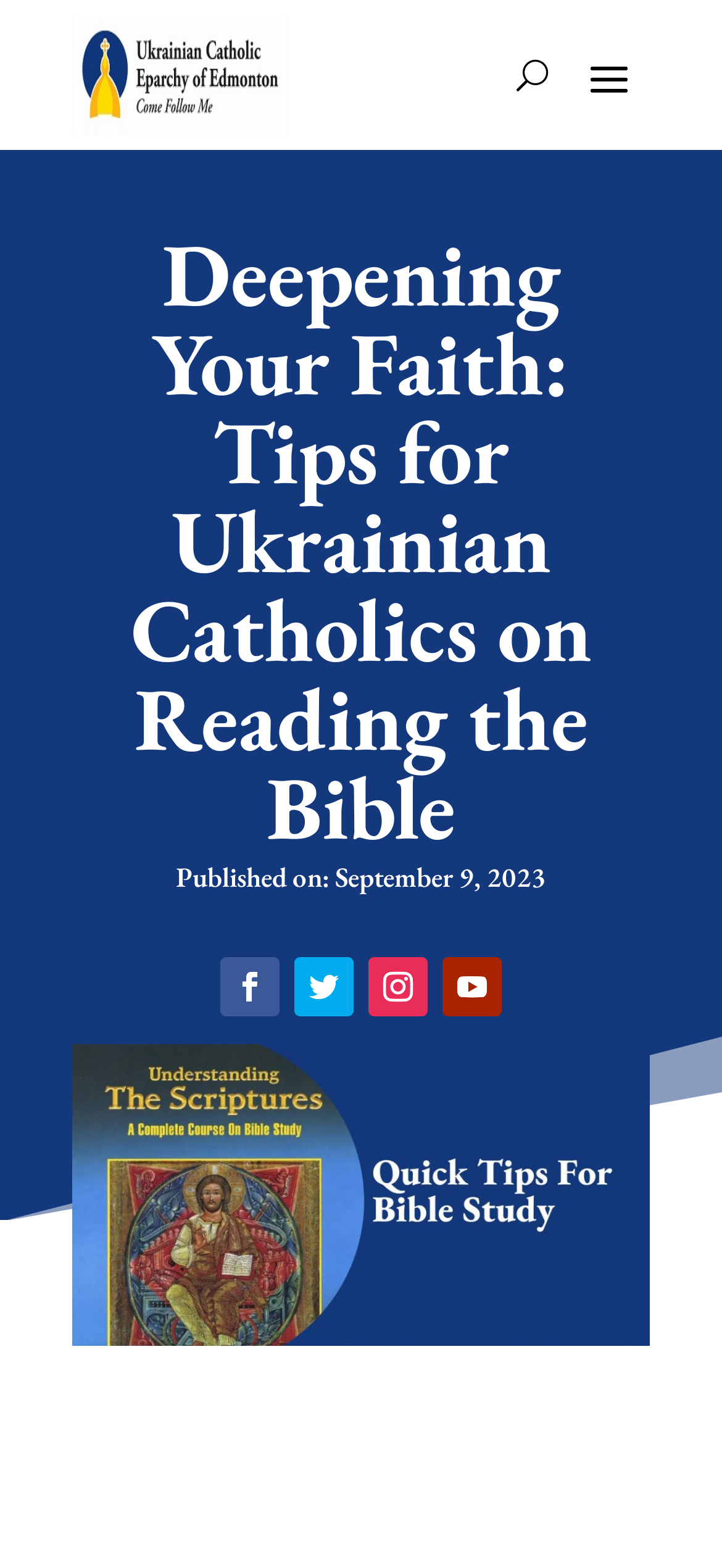Answer the question with a single word or phrase: 
How many social media links are there?

4